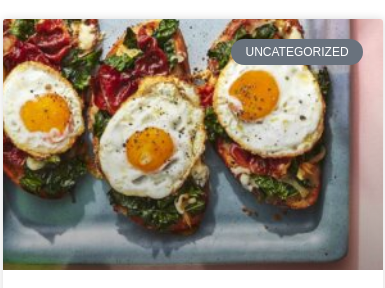Give a one-word or short-phrase answer to the following question: 
How many ciabatta slices are on the plate?

Three